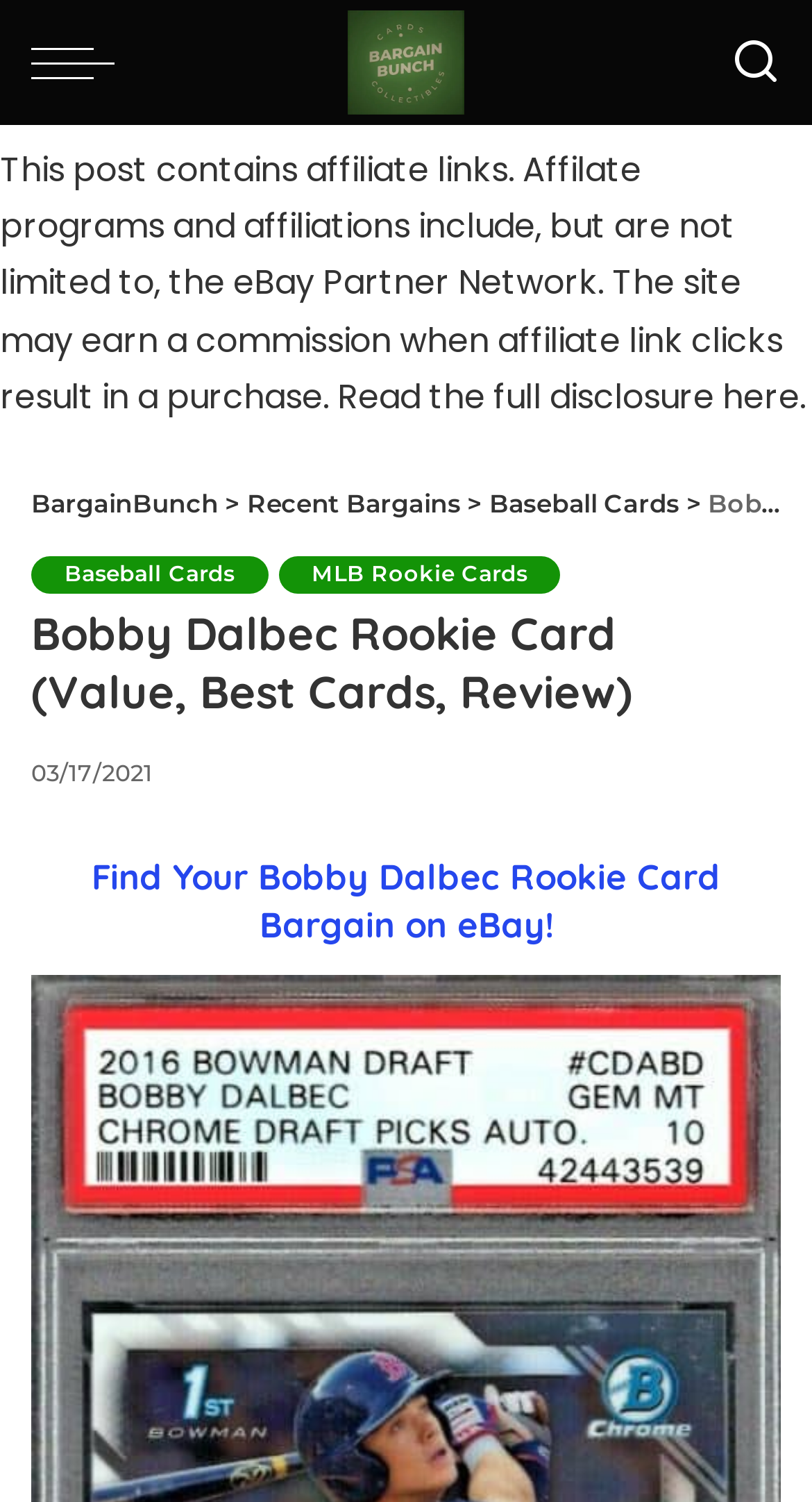Identify the bounding box coordinates of the section that should be clicked to achieve the task described: "Click the menu trigger".

[0.038, 0.0, 0.167, 0.083]